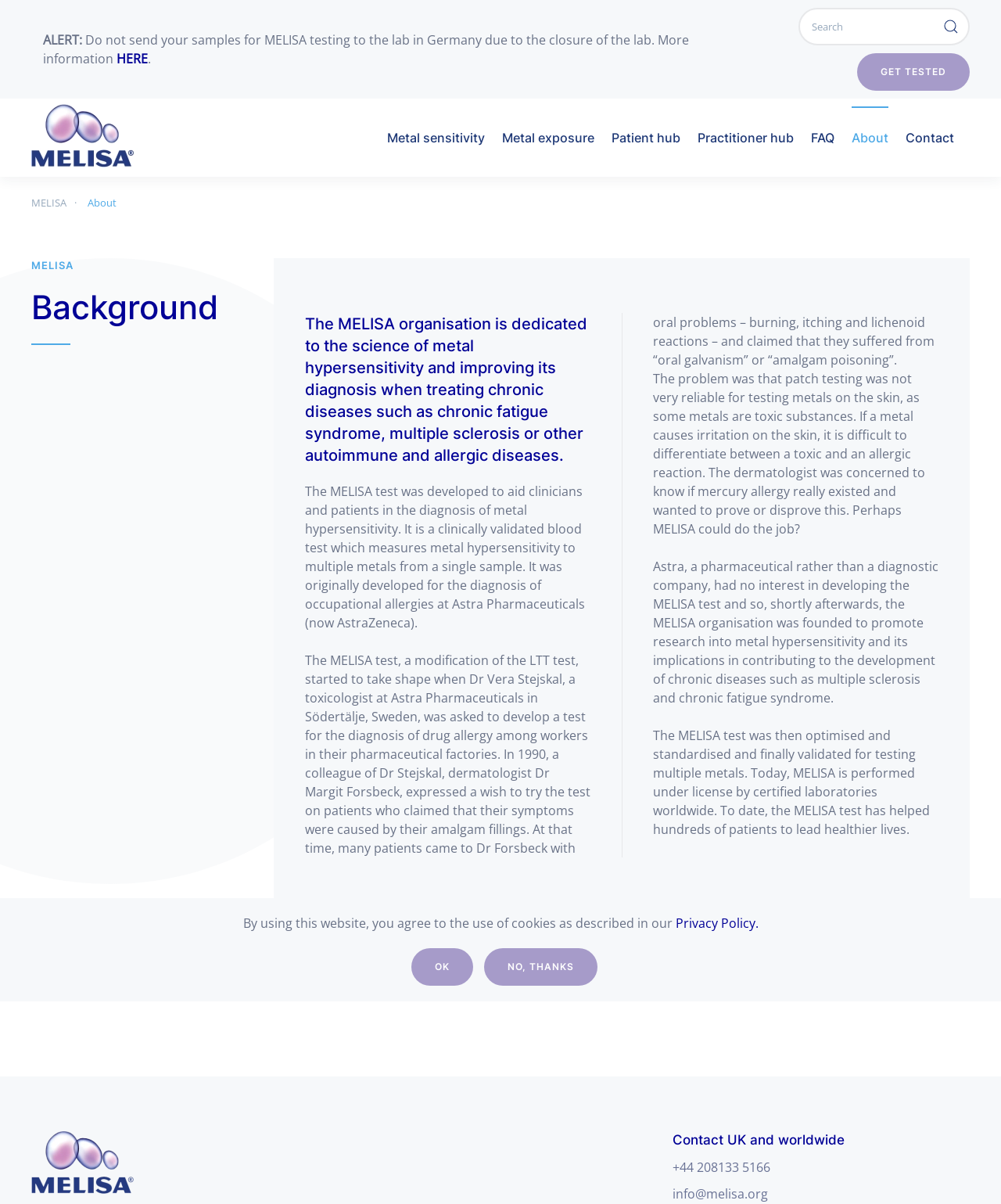Determine the bounding box coordinates for the UI element described. Format the coordinates as (top-left x, top-left y, bottom-right x, bottom-right y) and ensure all values are between 0 and 1. Element description: Skip to main content

[0.035, 0.03, 0.157, 0.044]